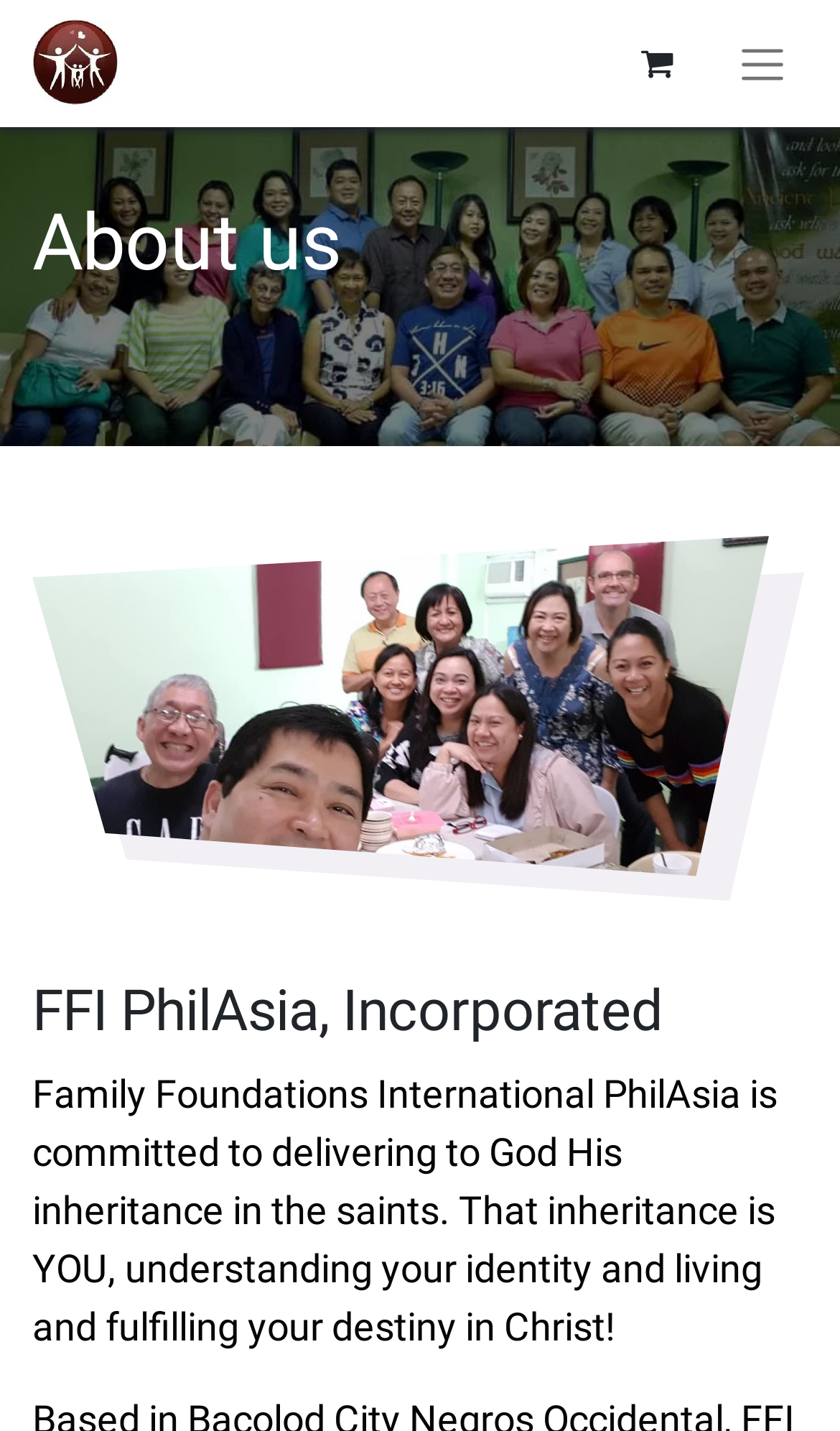What is the purpose of the organization?
Make sure to answer the question with a detailed and comprehensive explanation.

I found the answer by reading the StaticText element which states that 'Family Foundations International PhilAsia is committed to delivering to God His inheritance in the saints.' This suggests that the organization's purpose is to deliver God's inheritance in the saints.